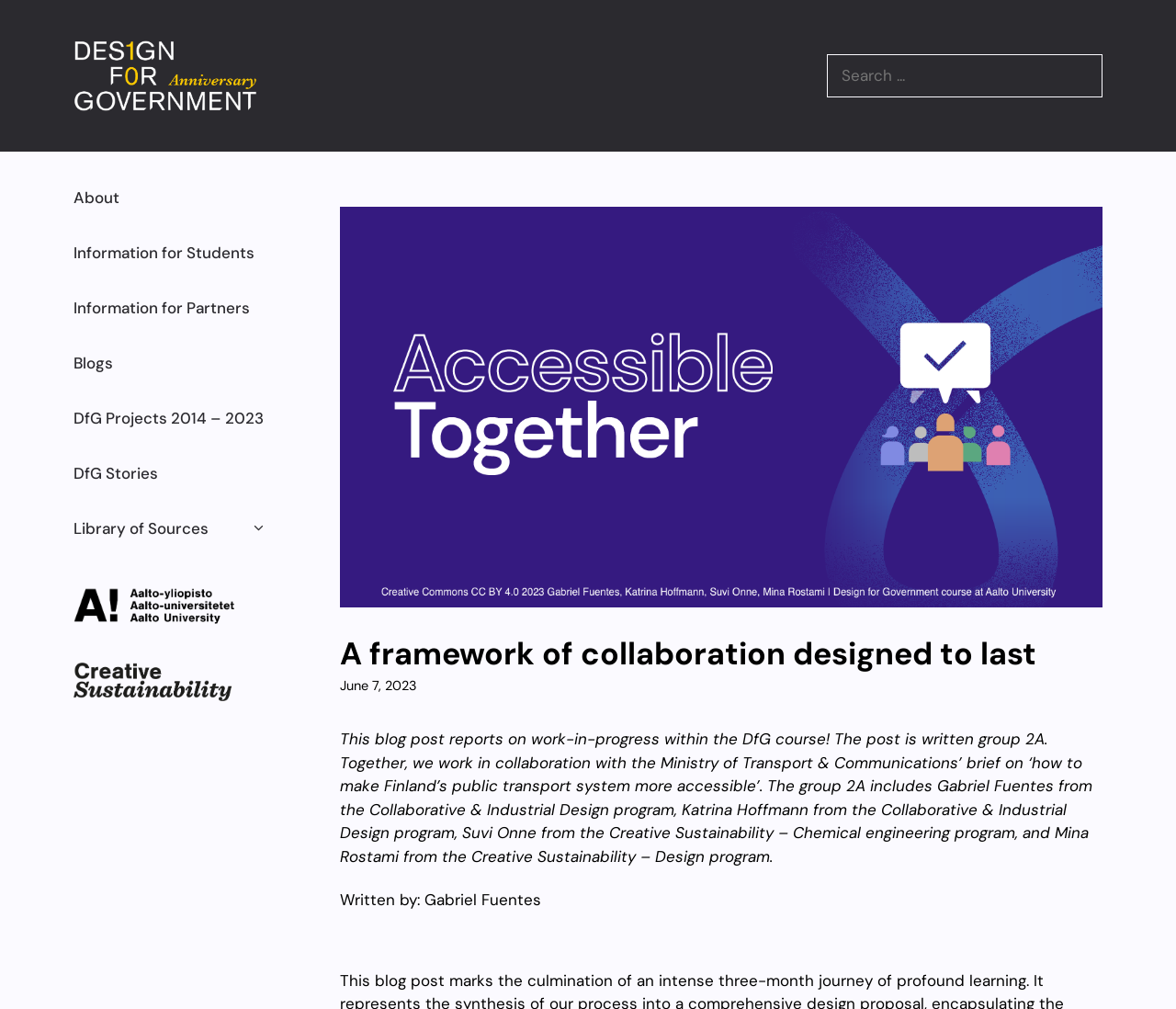Find and extract the text of the primary heading on the webpage.

A framework of collaboration designed to last